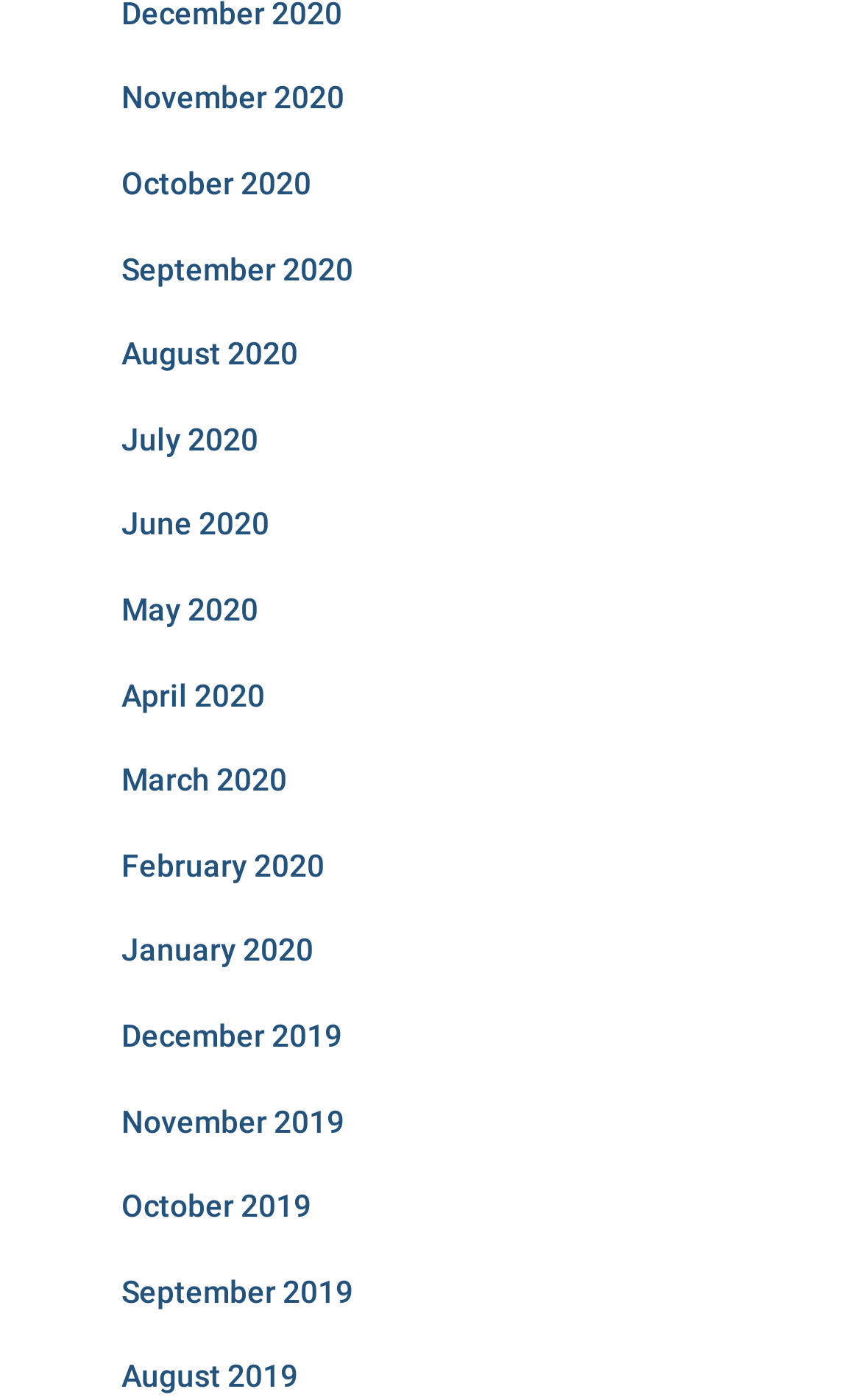Based on the image, give a detailed response to the question: How many months are listed?

I counted the number of links on the webpage, each representing a month, from November 2020 to August 2019, and found 18 links in total.